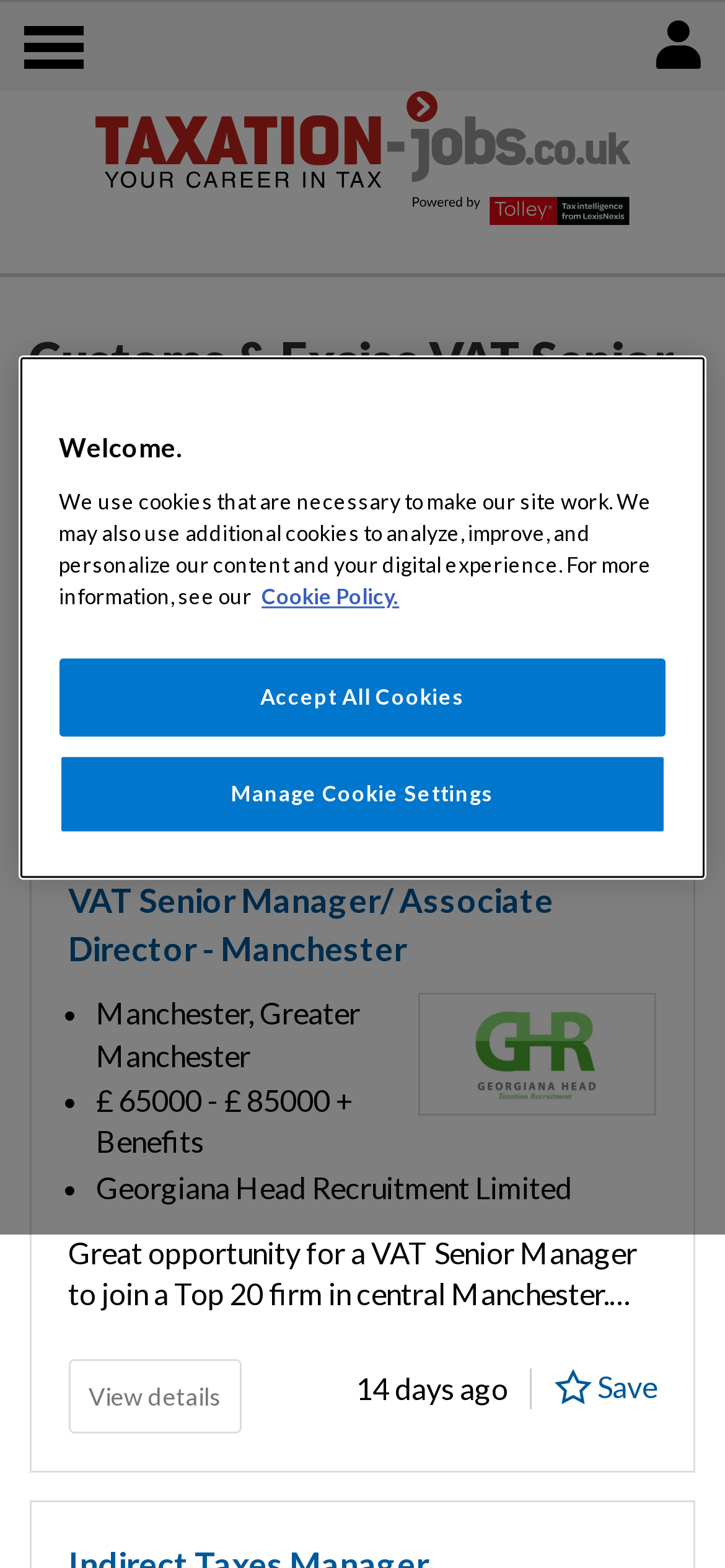Please determine the bounding box coordinates of the element to click in order to execute the following instruction: "follow on INSTAGRAM". The coordinates should be four float numbers between 0 and 1, specified as [left, top, right, bottom].

None